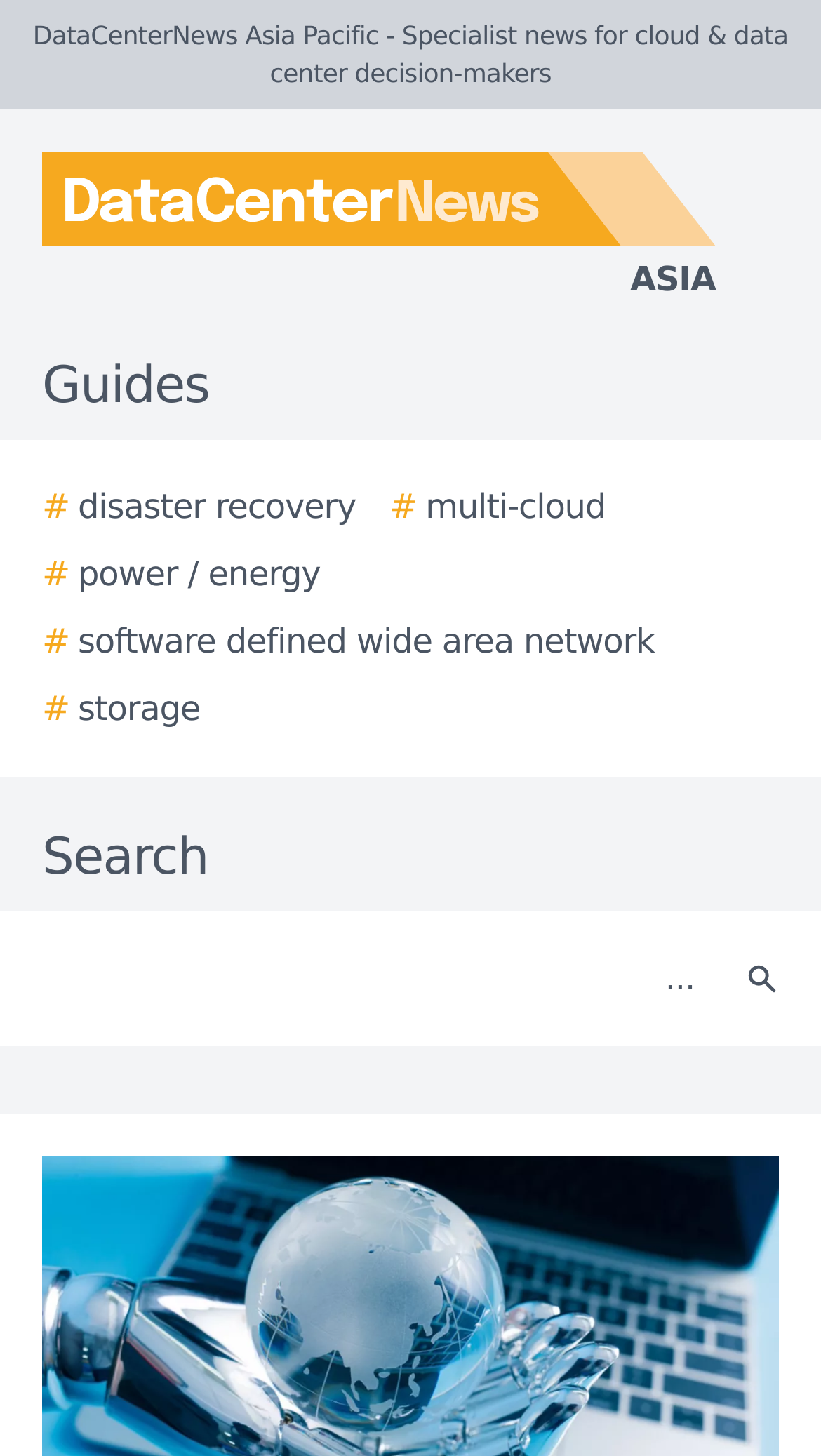Please find the bounding box for the following UI element description. Provide the coordinates in (top-left x, top-left y, bottom-right x, bottom-right y) format, with values between 0 and 1: # storage

[0.051, 0.47, 0.244, 0.505]